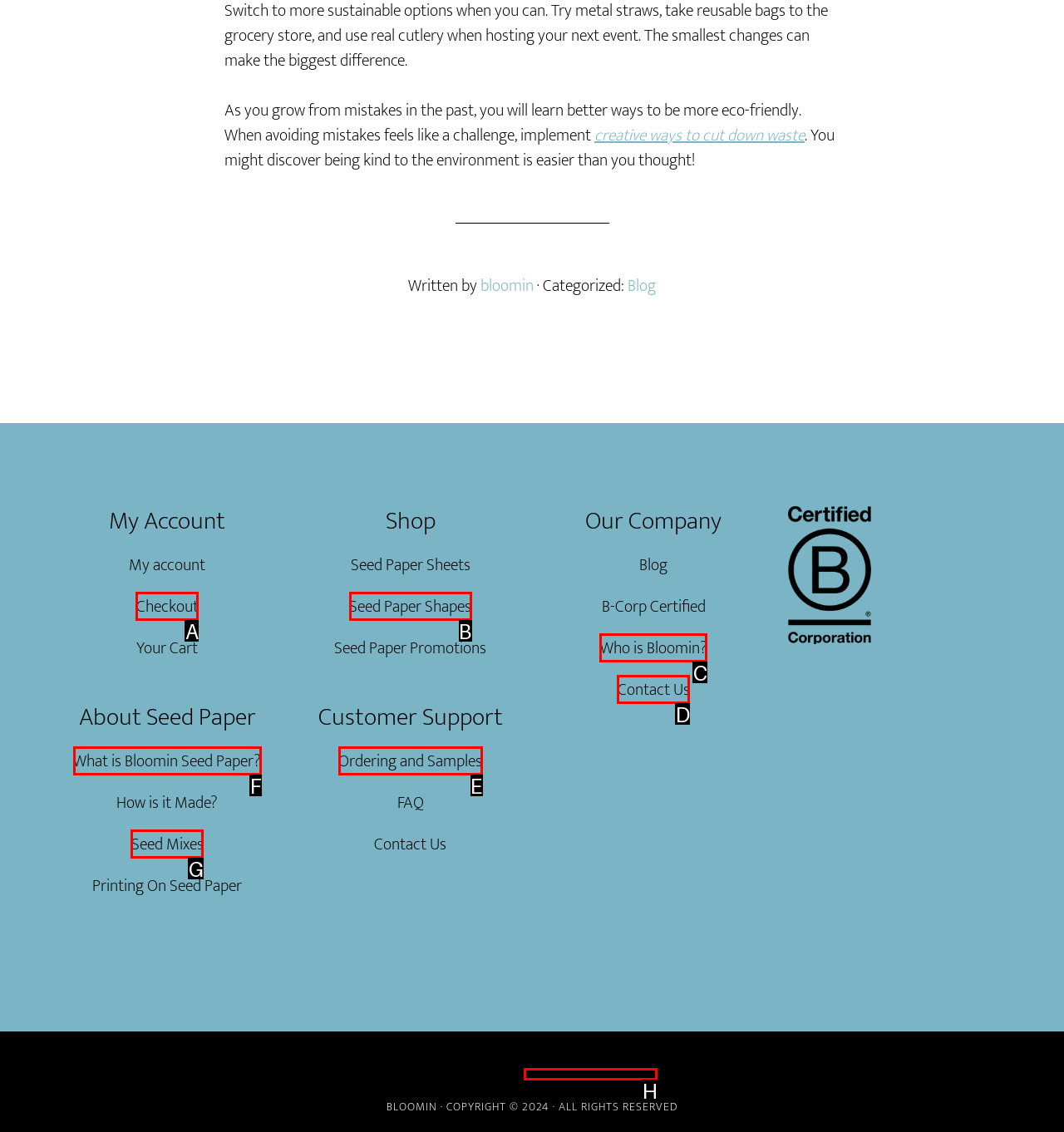From the available options, which lettered element should I click to complete this task: read about 'What is Bloomin Seed Paper?'?

F